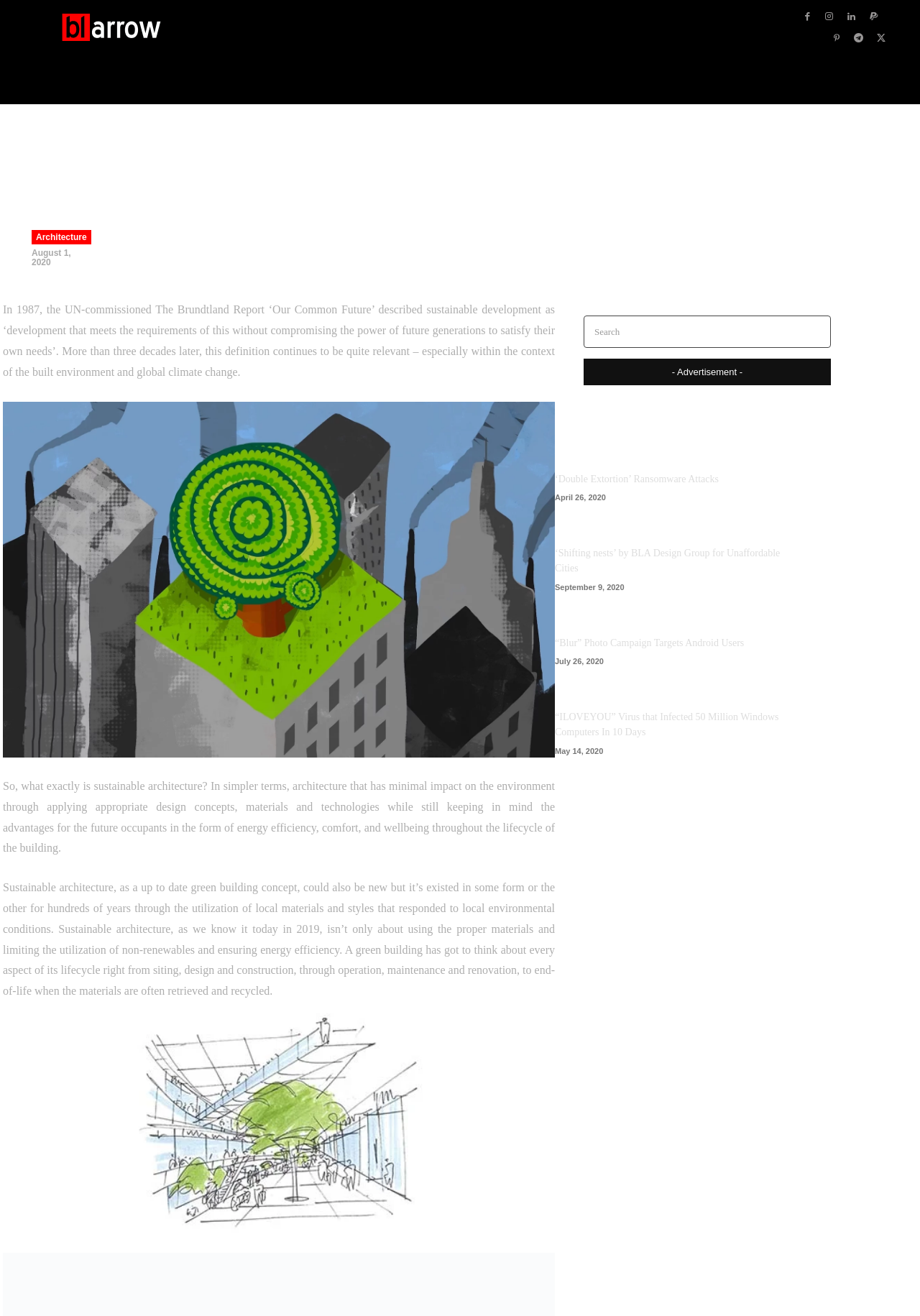What is the focus of green building concept? Please answer the question using a single word or phrase based on the image.

Energy efficiency and material usage